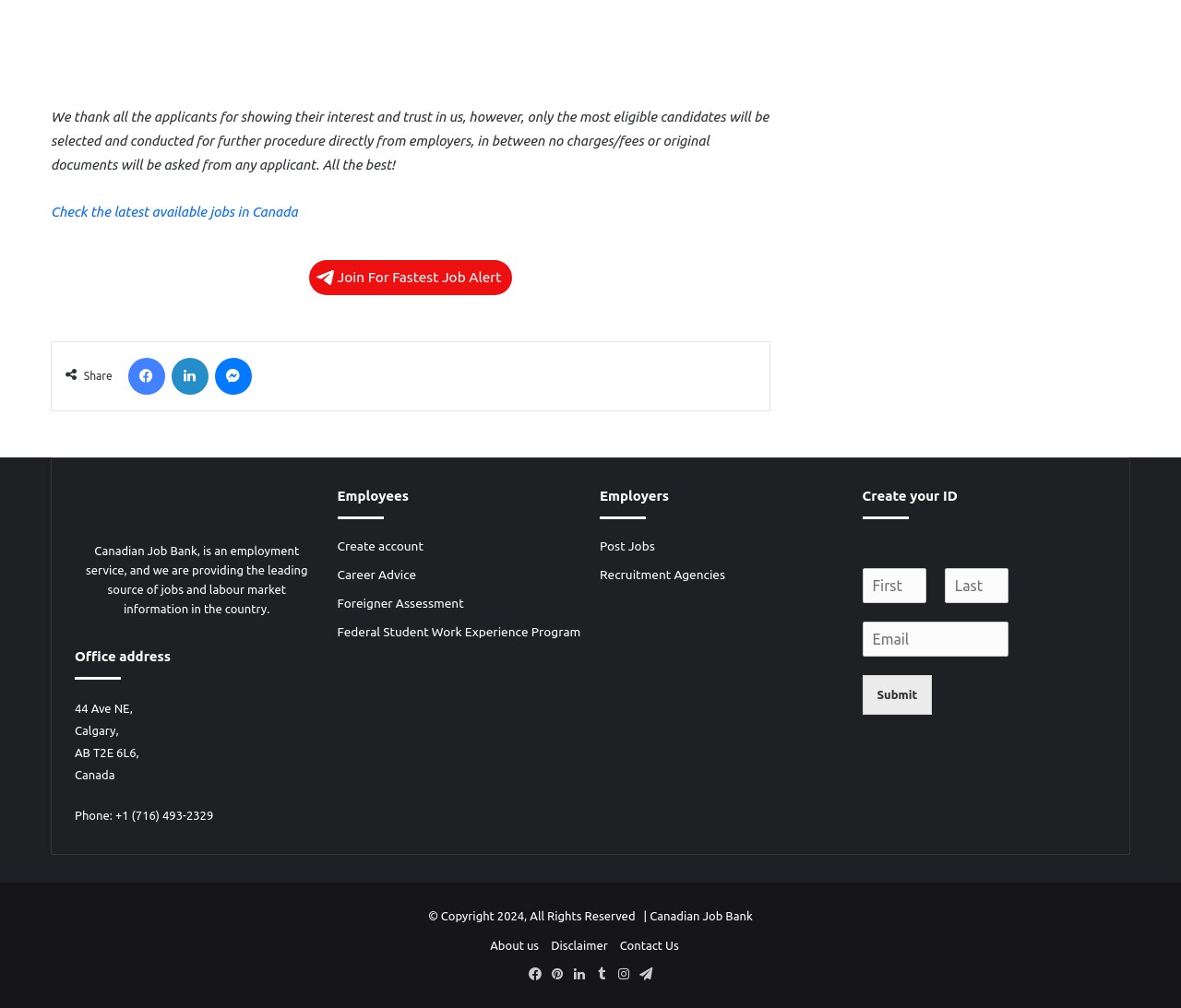Please mark the bounding box coordinates of the area that should be clicked to carry out the instruction: "Check the latest available jobs in Canada".

[0.043, 0.202, 0.252, 0.218]